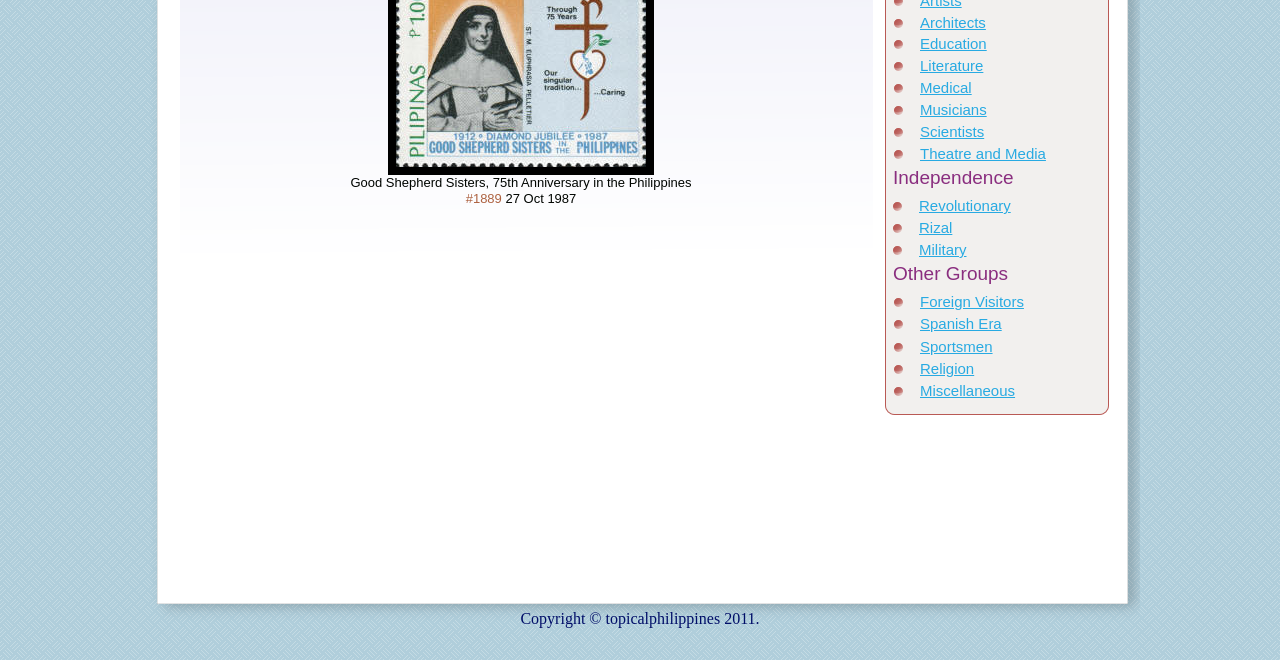Locate the bounding box coordinates for the element described below: "Foreign Visitors". The coordinates must be four float values between 0 and 1, formatted as [left, top, right, bottom].

[0.719, 0.444, 0.8, 0.47]